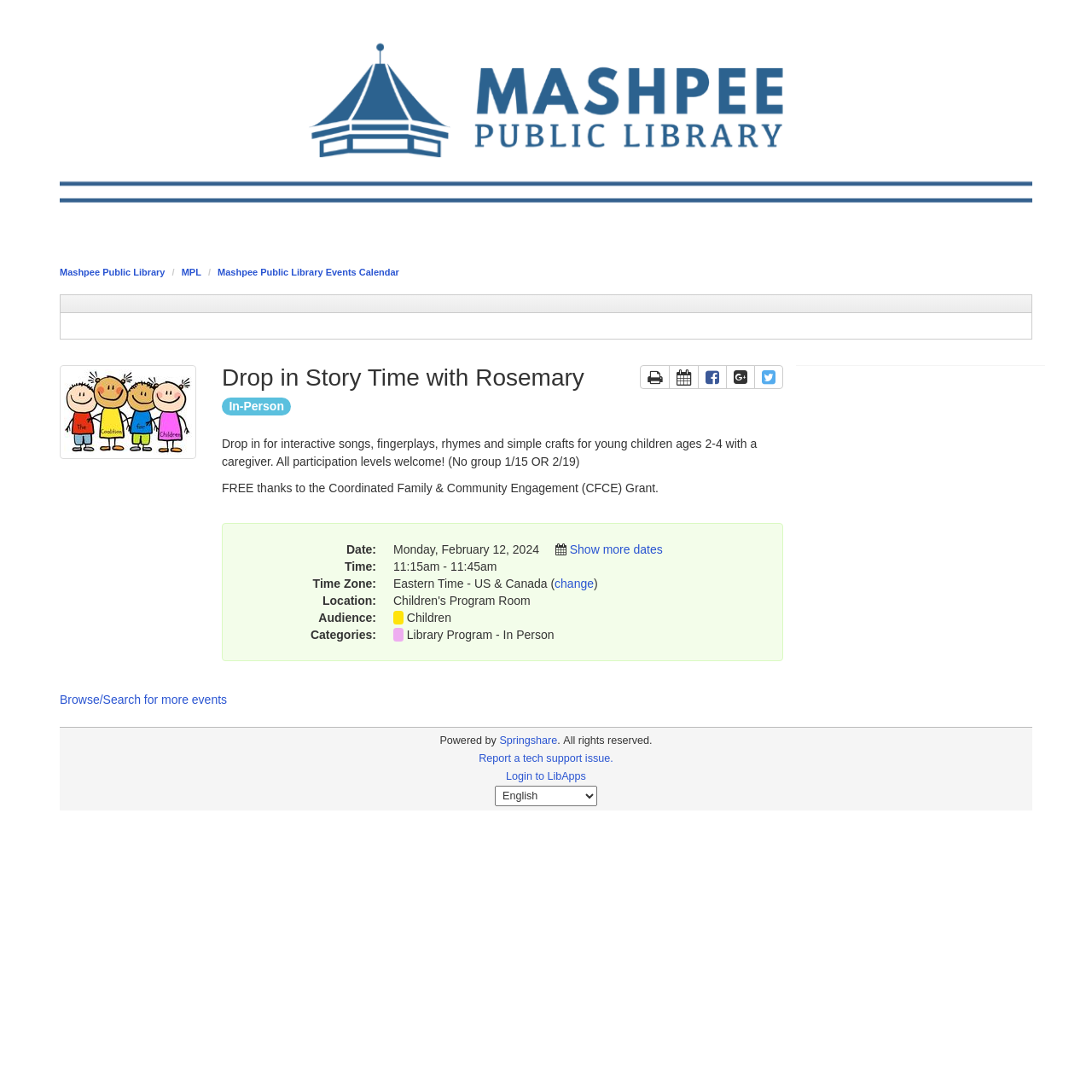Highlight the bounding box coordinates of the element you need to click to perform the following instruction: "Add to Google Calendar."

[0.664, 0.334, 0.691, 0.356]